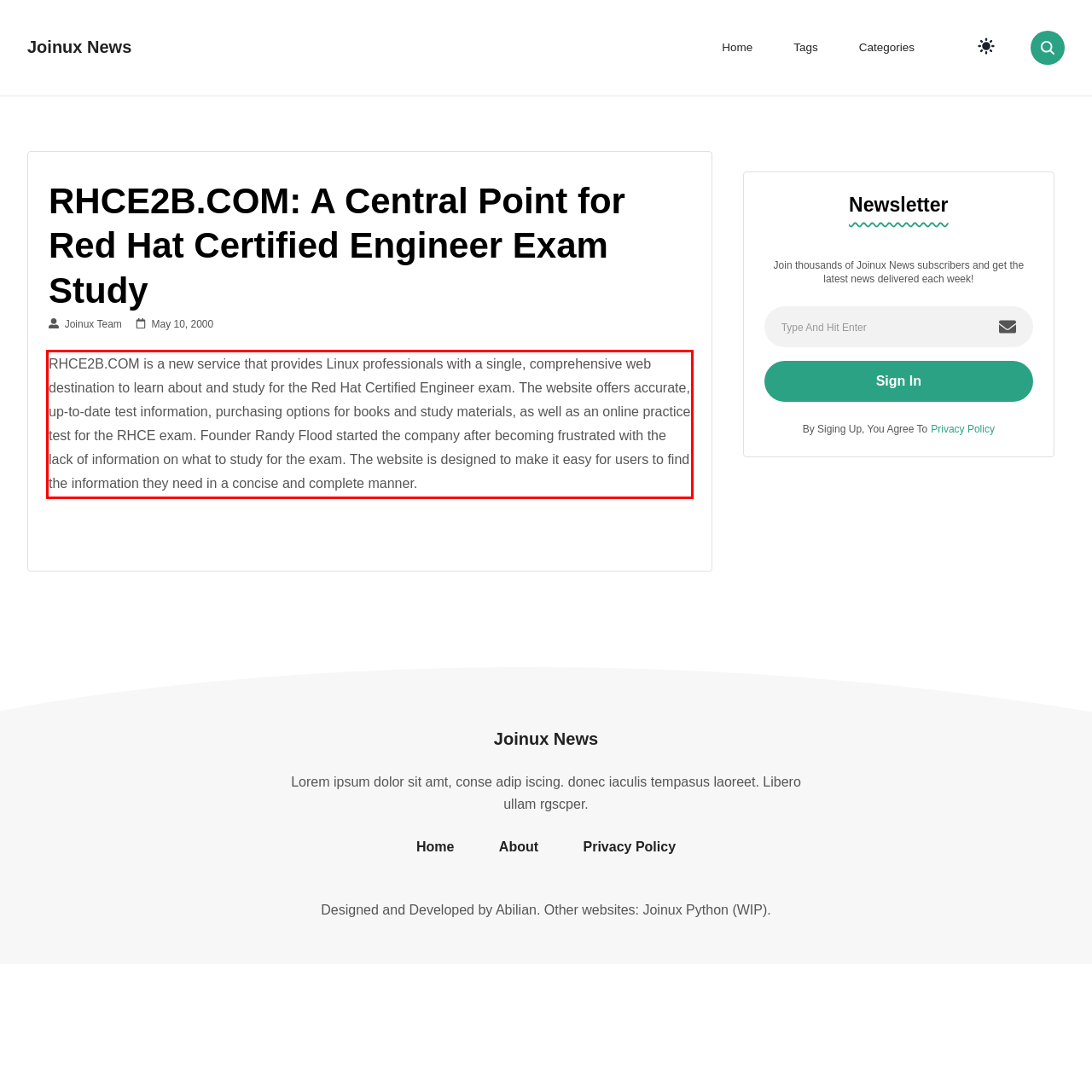Inspect the webpage screenshot that has a red bounding box and use OCR technology to read and display the text inside the red bounding box.

RHCE2B.COM is a new service that provides Linux professionals with a single, comprehensive web destination to learn about and study for the Red Hat Certified Engineer exam. The website offers accurate, up-to-date test information, purchasing options for books and study materials, as well as an online practice test for the RHCE exam. Founder Randy Flood started the company after becoming frustrated with the lack of information on what to study for the exam. The website is designed to make it easy for users to find the information they need in a concise and complete manner.